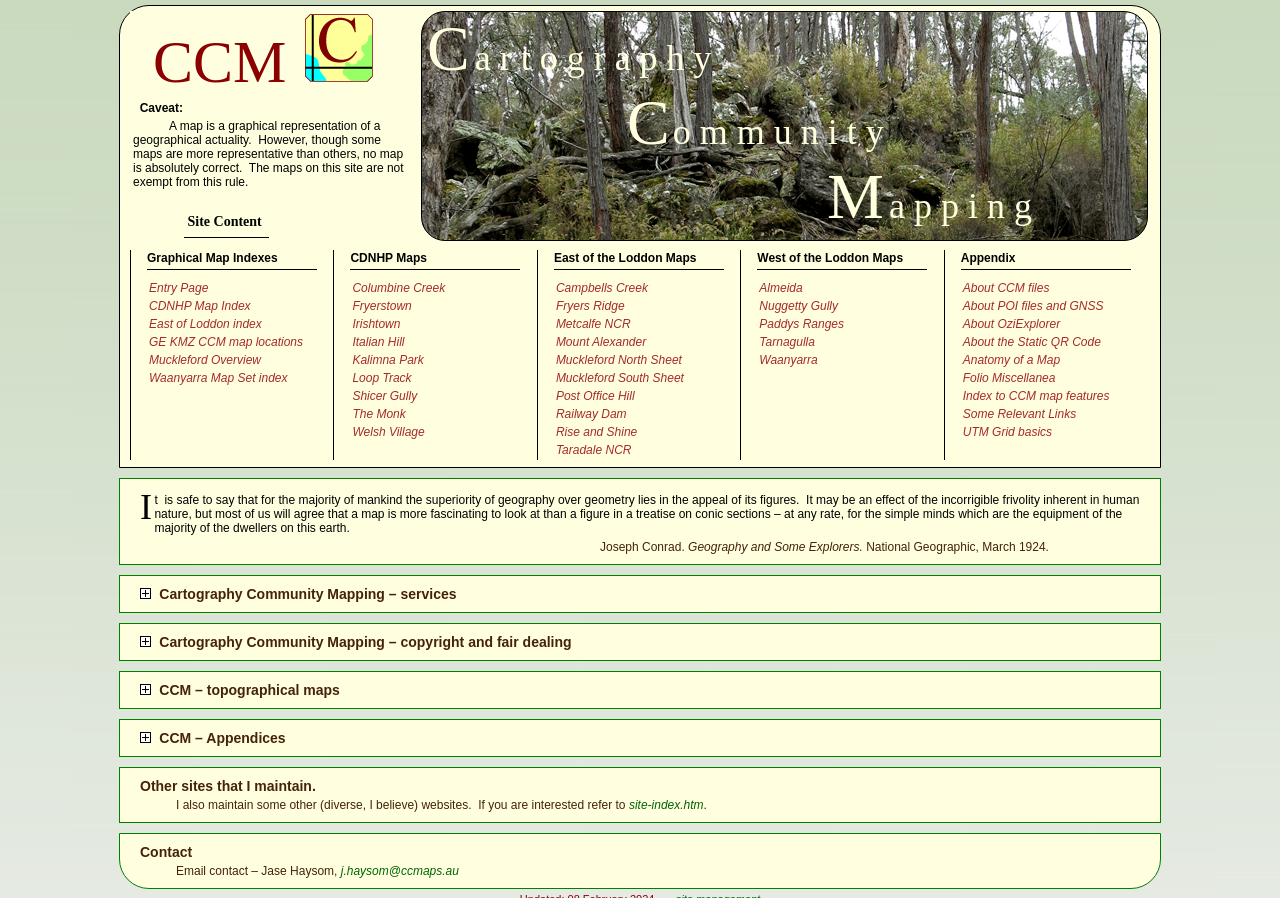Give a one-word or one-phrase response to the question: 
What is the warning about maps on this site?

No map is absolutely correct